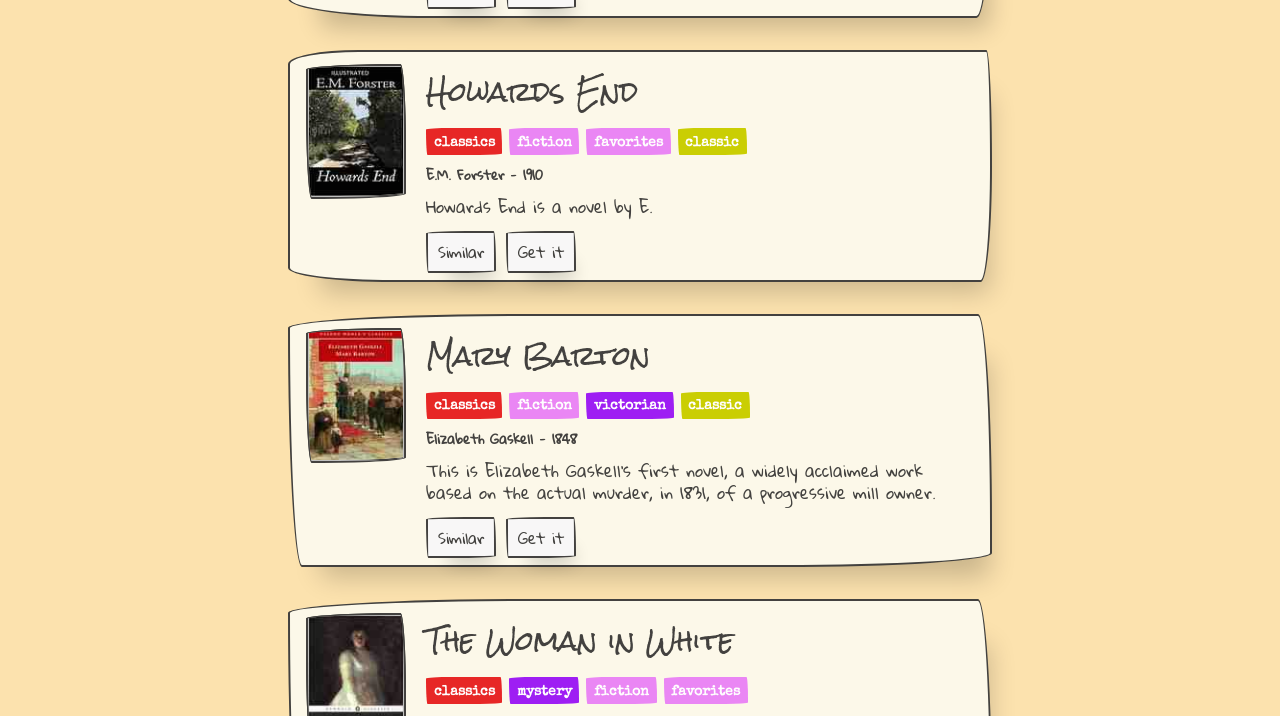Provide the bounding box coordinates for the UI element that is described by this text: "victorian". The coordinates should be in the form of four float numbers between 0 and 1: [left, top, right, bottom].

[0.464, 0.558, 0.52, 0.577]